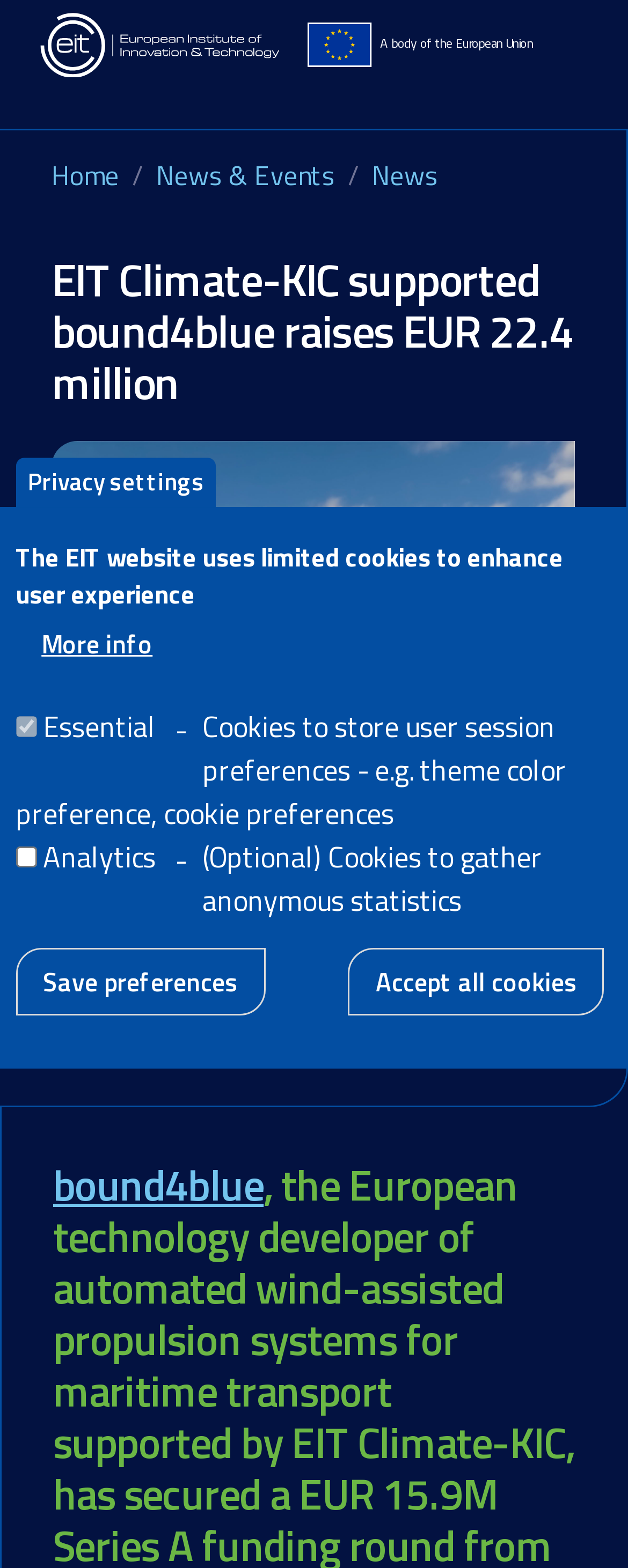Based on the image, provide a detailed and complete answer to the question: 
What is the name of the company that raised EUR 22.4 million?

The answer can be found in the heading 'EIT Climate-KIC supported bound4blue raises EUR 22.4 million' which is located in the main content area of the webpage.